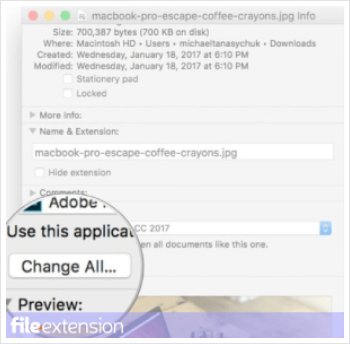What is the aesthetic characteristic of the Mac OS interface?
Look at the screenshot and respond with a single word or phrase.

Rounded corners and clean layout